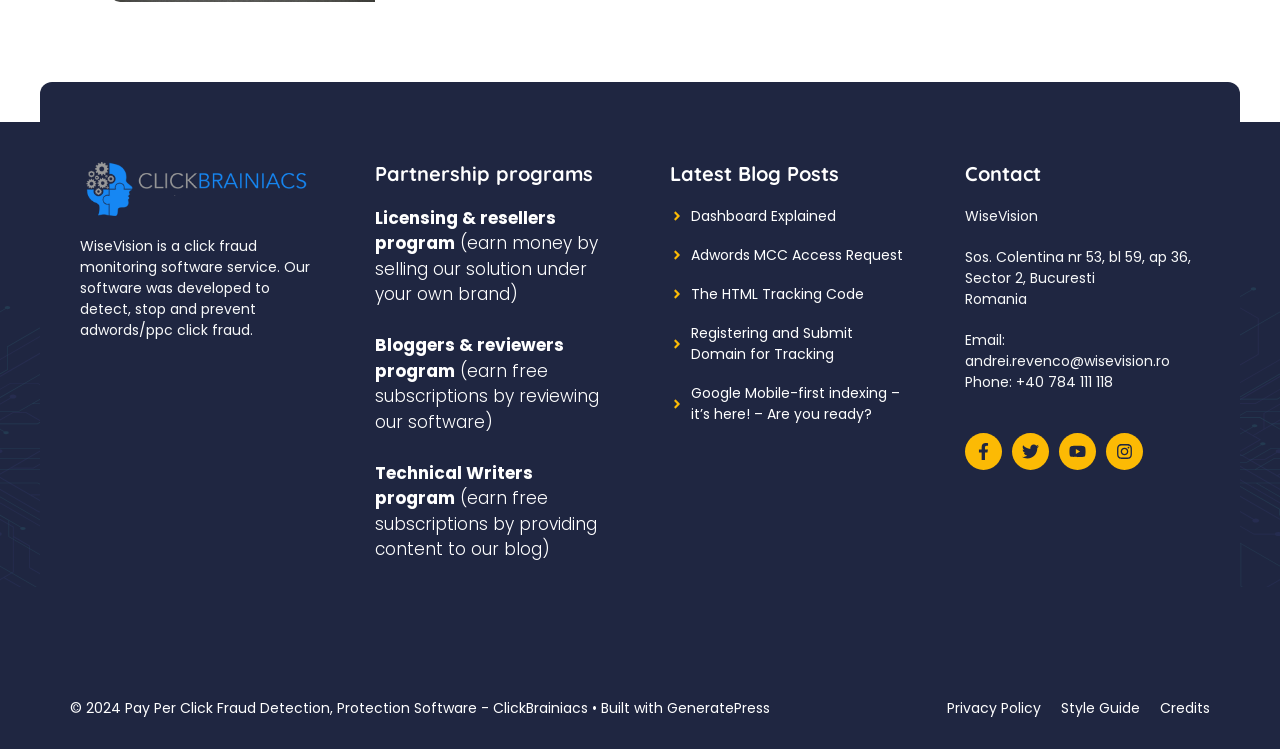Please examine the image and answer the question with a detailed explanation:
How can you contact WiseVision?

From the StaticText elements under the 'Contact' heading, we can see that WiseVision can be contacted through email and phone, with a specific email address and phone number provided.